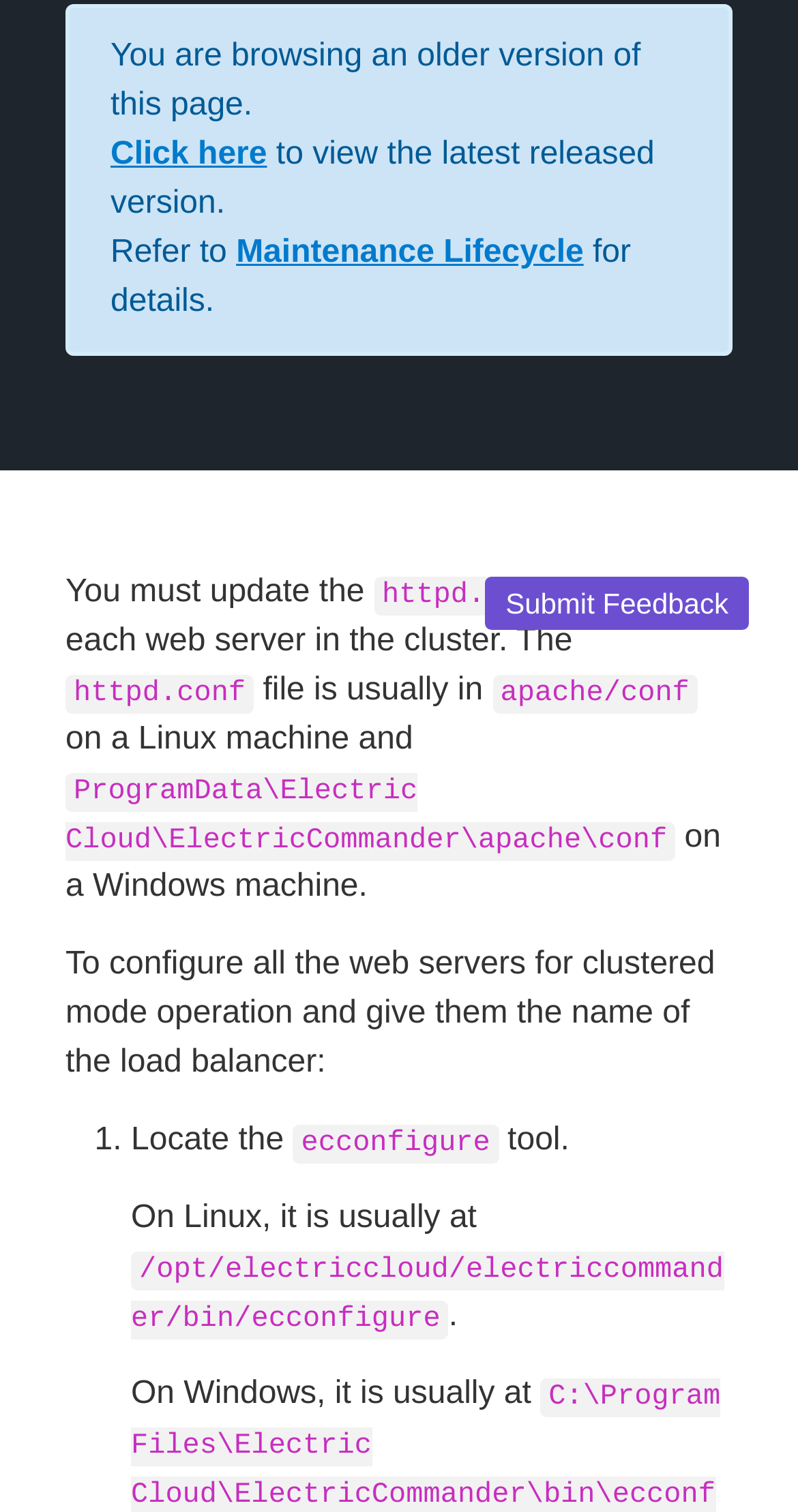Highlight the bounding box of the UI element that corresponds to this description: "Submit Feedback".

[0.608, 0.381, 0.938, 0.417]